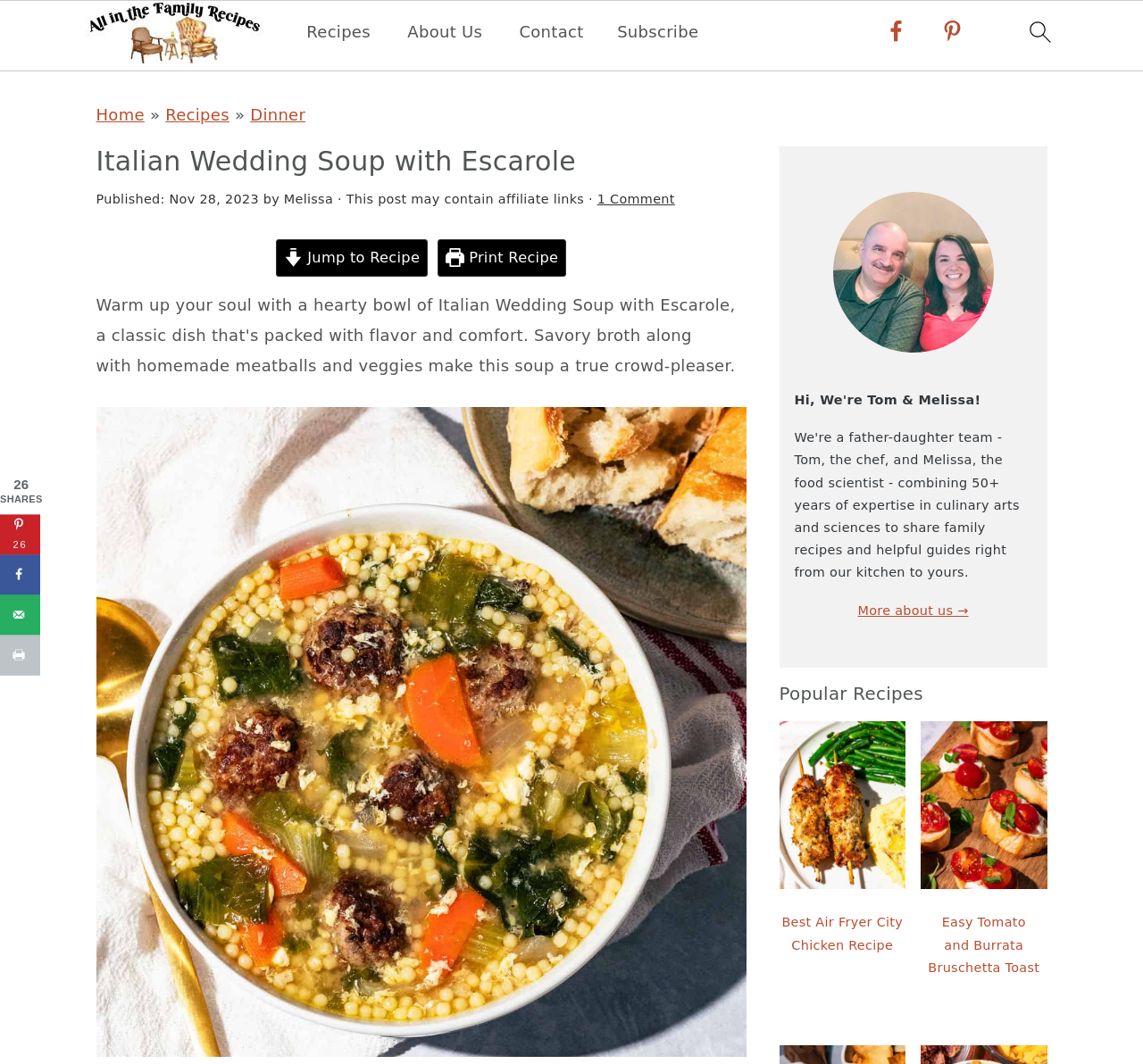What is the purpose of the 'Jump to Recipe' button?
Give a one-word or short-phrase answer derived from the screenshot.

To jump to the recipe